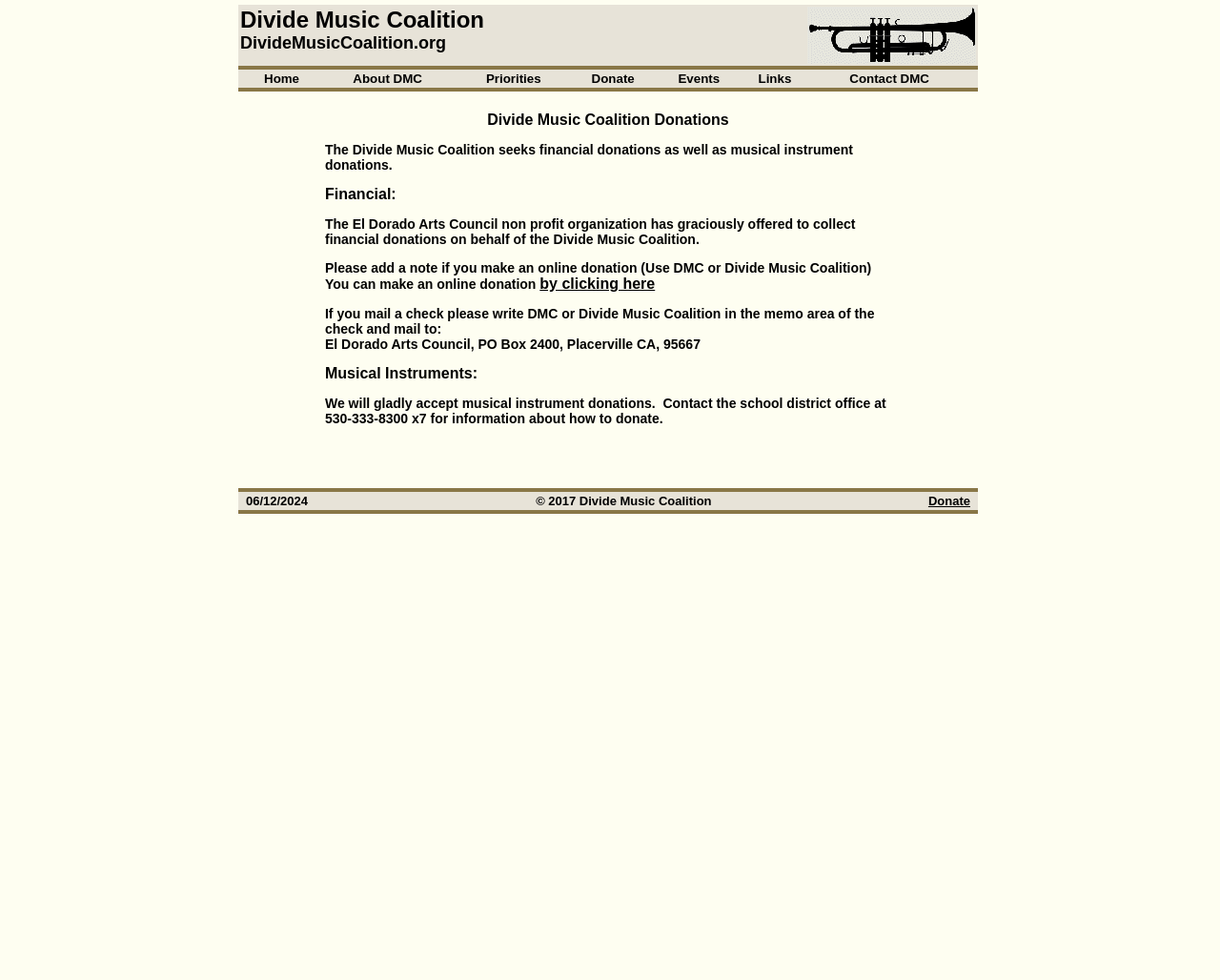Illustrate the webpage with a detailed description.

The webpage is about the Divide Music Coalition Donations. At the top, there is a logo image of the organization, accompanied by the text "Divide Music Coalition DivideMusicCoalition.org". Below this, there is a navigation menu with seven links: "Home", "About DMC", "Priorities", "Donate", "Events", "Links", and "Contact DMC". 

The main content of the page is divided into two sections. The first section explains that the Divide Music Coalition seeks financial donations as well as musical instrument donations. It provides information on how to make an online donation and how to mail a check, with a link to make an online donation. It also mentions that the El Dorado Arts Council is collecting financial donations on behalf of the Divide Music Coalition. 

The second section is about musical instrument donations, stating that the organization will gladly accept them. It provides contact information for the school district office to inquire about how to donate instruments. 

At the bottom of the page, there is a footer section with the date "06/12/2024", a copyright notice "© 2017 Divide Music Coalition", and a "Donate" link.